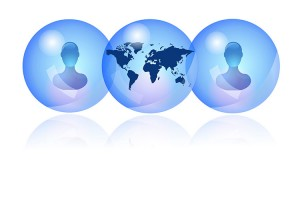Provide a single word or phrase to answer the given question: 
What is showcased in the central sphere?

A world map